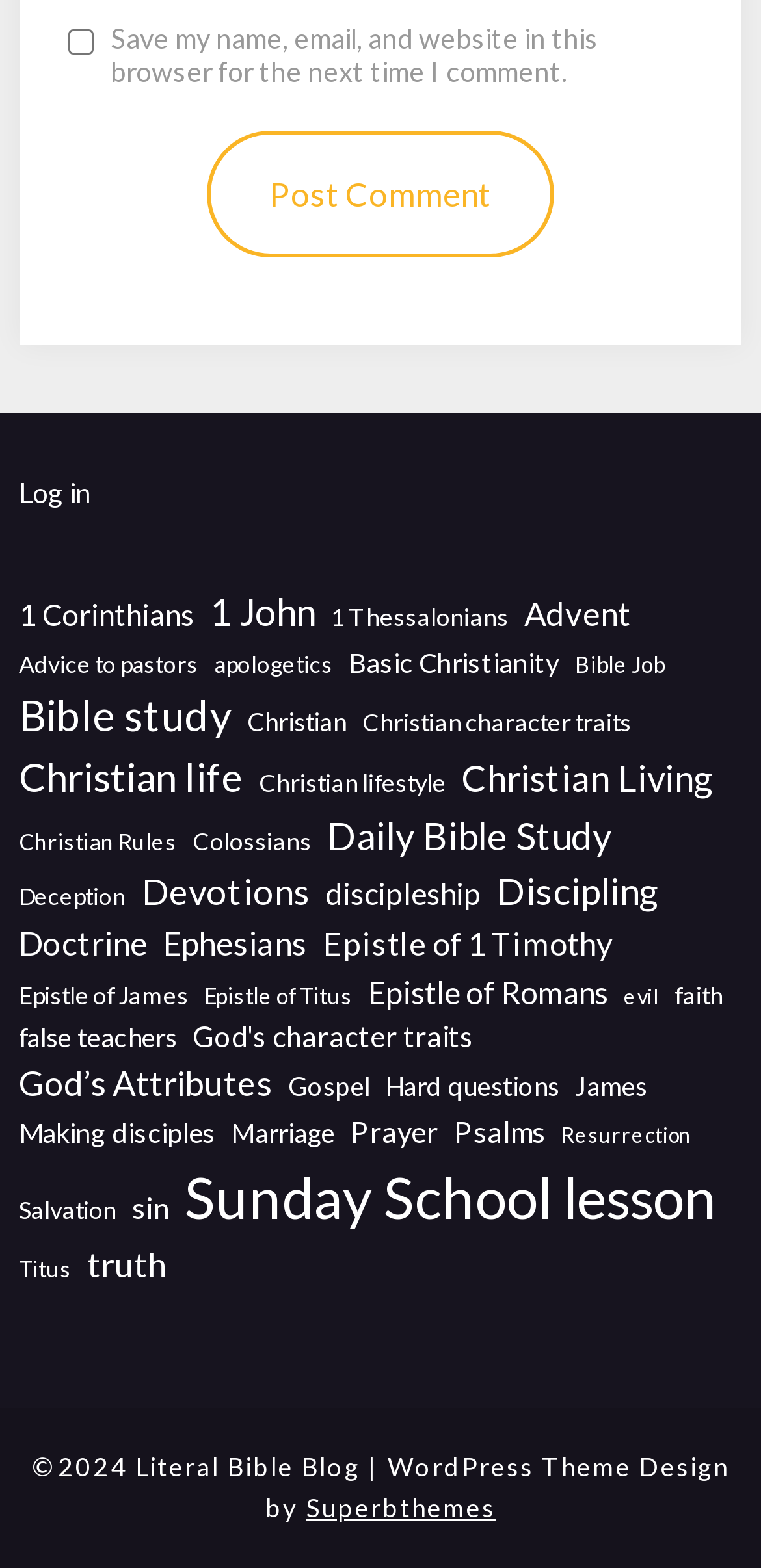Identify the bounding box coordinates of the section to be clicked to complete the task described by the following instruction: "Post a comment". The coordinates should be four float numbers between 0 and 1, formatted as [left, top, right, bottom].

[0.272, 0.083, 0.728, 0.165]